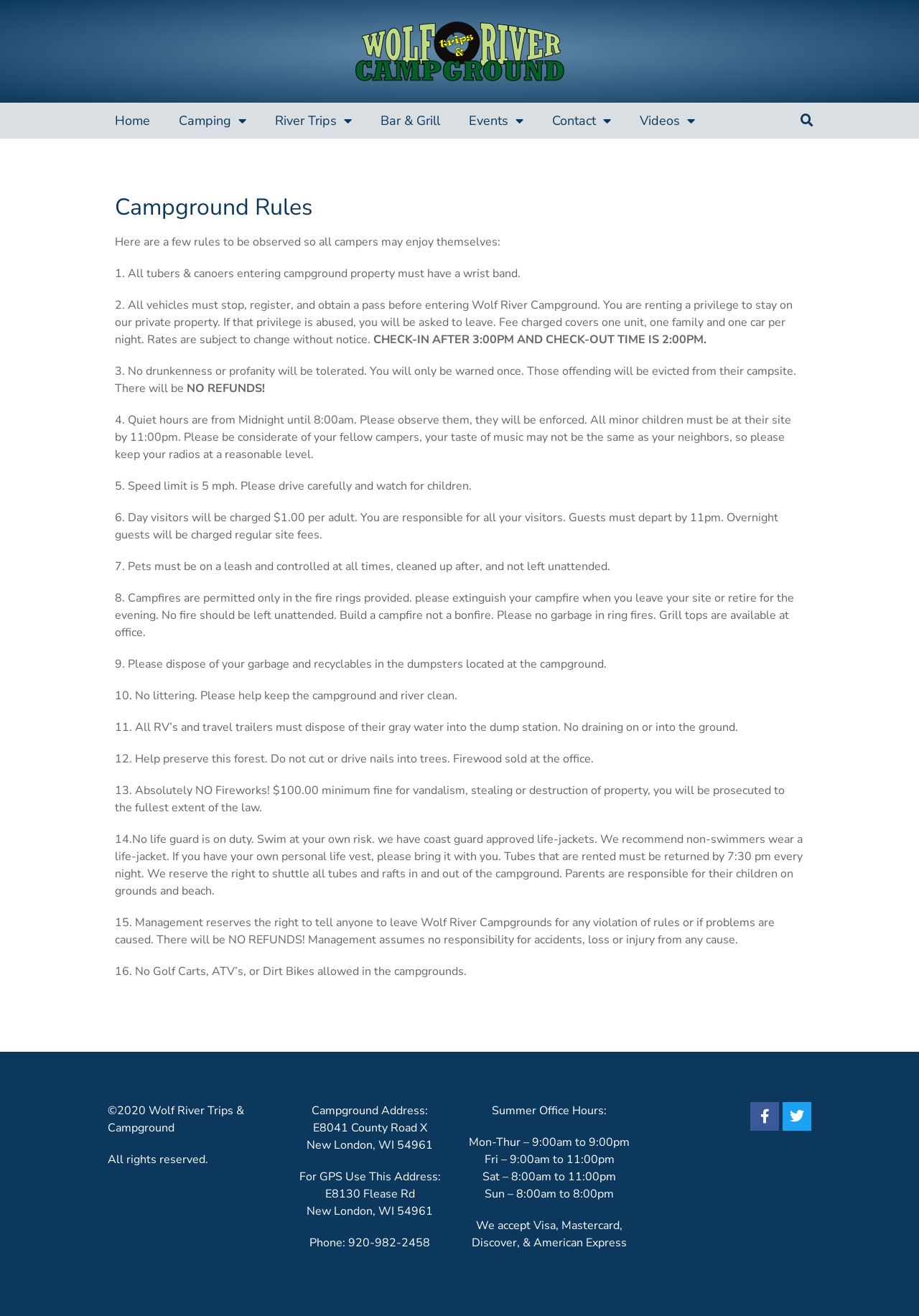Please identify the bounding box coordinates of the region to click in order to complete the task: "Click the 'Home' link". The coordinates must be four float numbers between 0 and 1, specified as [left, top, right, bottom].

[0.109, 0.078, 0.179, 0.105]